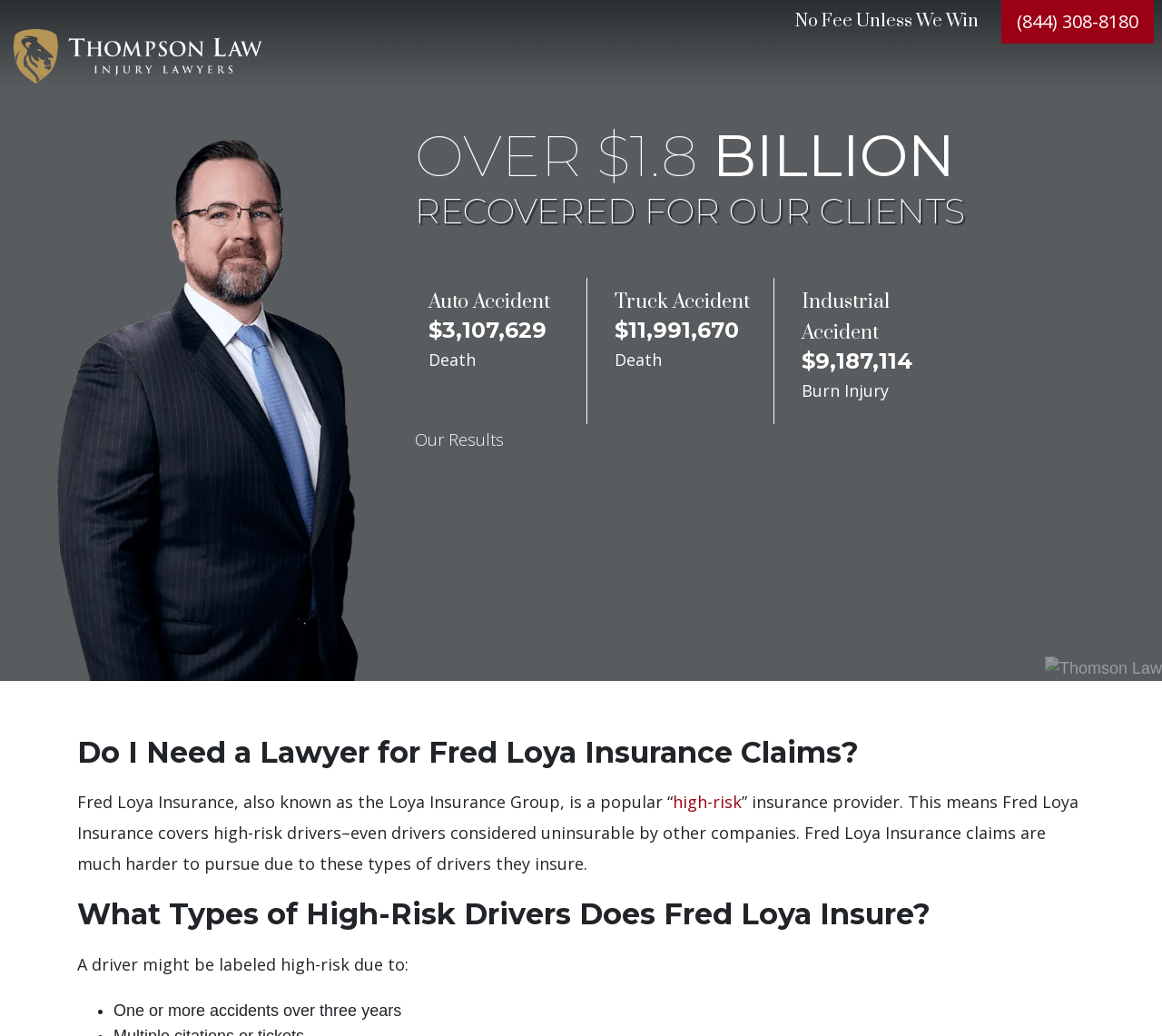Find the bounding box coordinates for the HTML element specified by: "Our Results".

[0.357, 0.413, 0.433, 0.434]